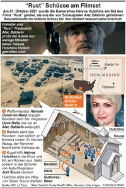Respond with a single word or phrase:
What is the purpose of the infographic?

To raise awareness about on-set safety